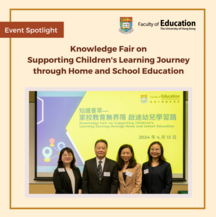Describe the image with as much detail as possible.

This image highlights the "Knowledge Fair on Supporting Children's Learning Journey through Home and School Education," hosted by the Faculty of Education at The University of Hong Kong on April 13, 2024. The event brought together educators and professionals focused on fostering children's development through collaborative educational strategies between home and school environments. In the image, a group of four individuals poses in front of a presentation backdrop featuring the event title in both English and Chinese. The event emphasizes the importance of partnerships in education, showcasing expertise and knowledge-sharing among educators. The Faculty of Education’s logo is prominently displayed, reflecting their commitment to enhancing educational practices and promoting professional collaboration.